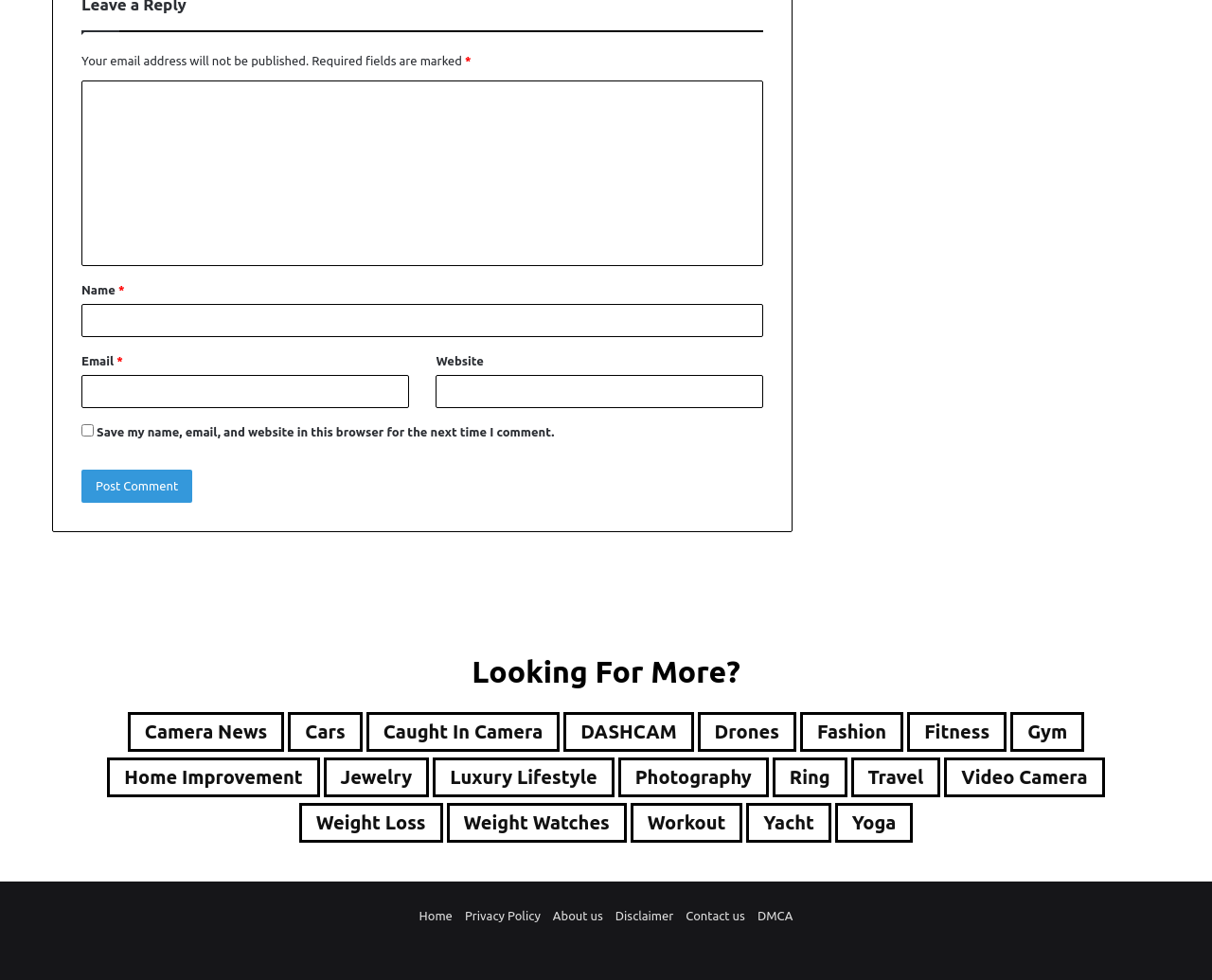Determine the bounding box coordinates for the area that needs to be clicked to fulfill this task: "Enter your name". The coordinates must be given as four float numbers between 0 and 1, i.e., [left, top, right, bottom].

[0.067, 0.31, 0.63, 0.344]